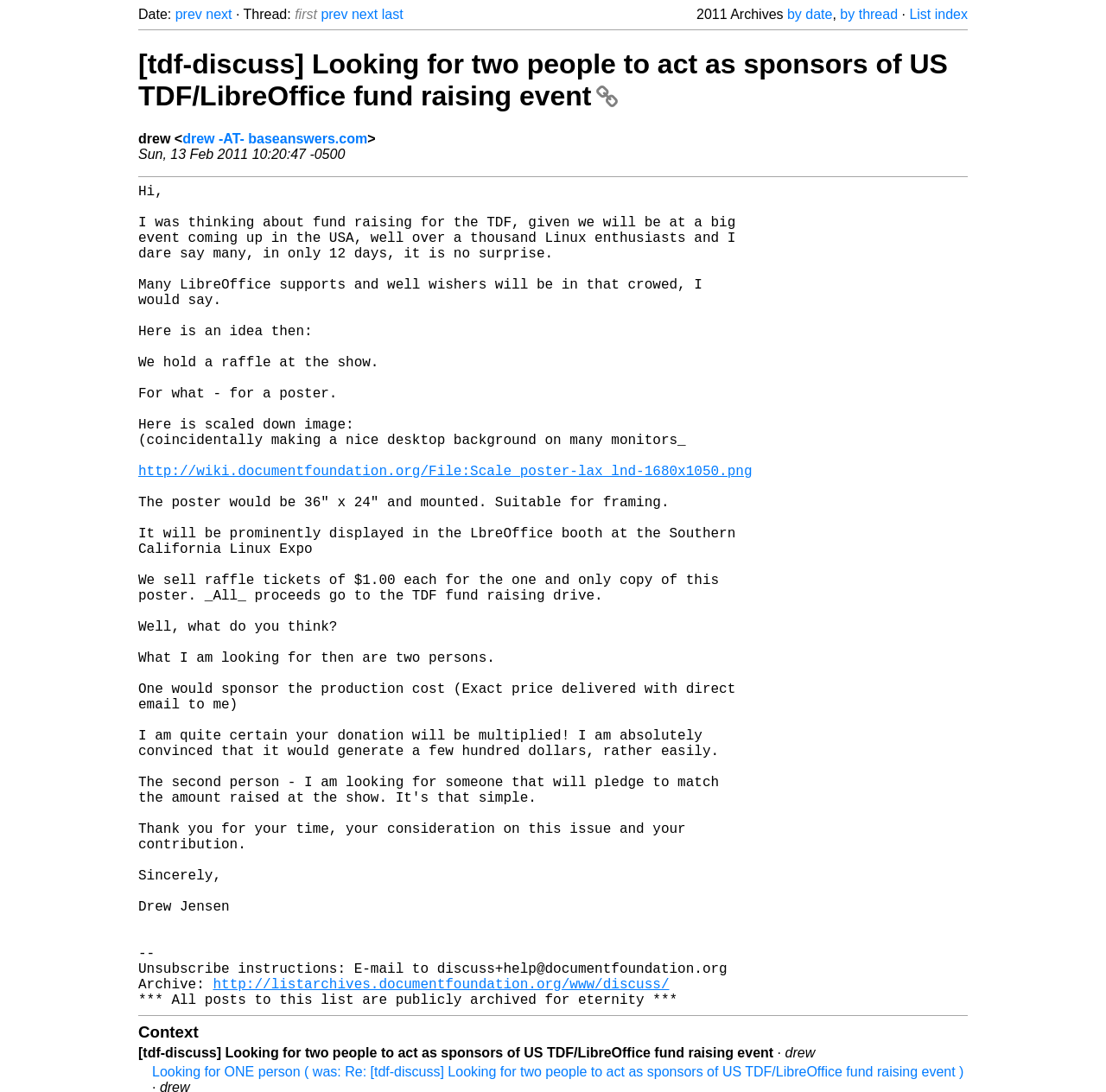What is the event mentioned in the email?
Look at the image and answer with only one word or phrase.

Southern California Linux Expo